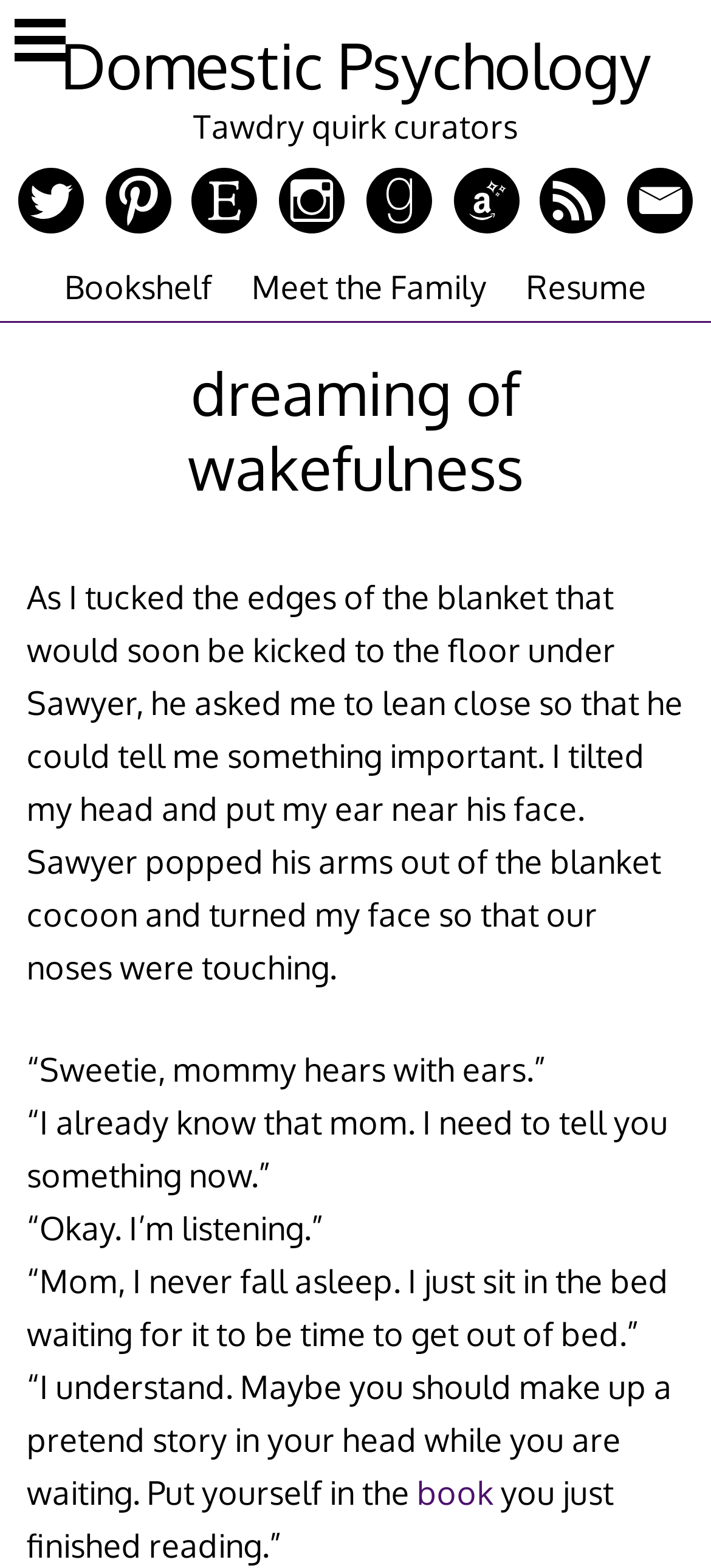Generate a comprehensive description of the webpage content.

The webpage appears to be a personal blog or journal, titled "Domestic Psychology". At the top, there is a button to show the sidebar, accompanied by a small image. Below this, the title "Domestic Psychology" is displayed prominently in a heading, with a link to the same title.

Underneath the title, there is a secondary heading "Tawdry quirk curators", followed by a series of links, each accompanied by a small image. These links are arranged horizontally across the page, taking up most of the width.

Below these links, there are three more links, labeled "Bookshelf", "Meet the Family", and "Resume", which are arranged vertically.

The main content of the page is a personal anecdote, told in a series of paragraphs. The story begins with the author describing a conversation with their child, Sawyer, who has something important to tell them. The conversation is recounted in detail, with quotes from both the author and Sawyer.

Throughout the story, the text is arranged in a single column, with no images or other elements interrupting the flow of the narrative. The text is divided into paragraphs, with clear spacing between each section. There are no obvious headings or subheadings within the story, but the text is easy to follow and read.